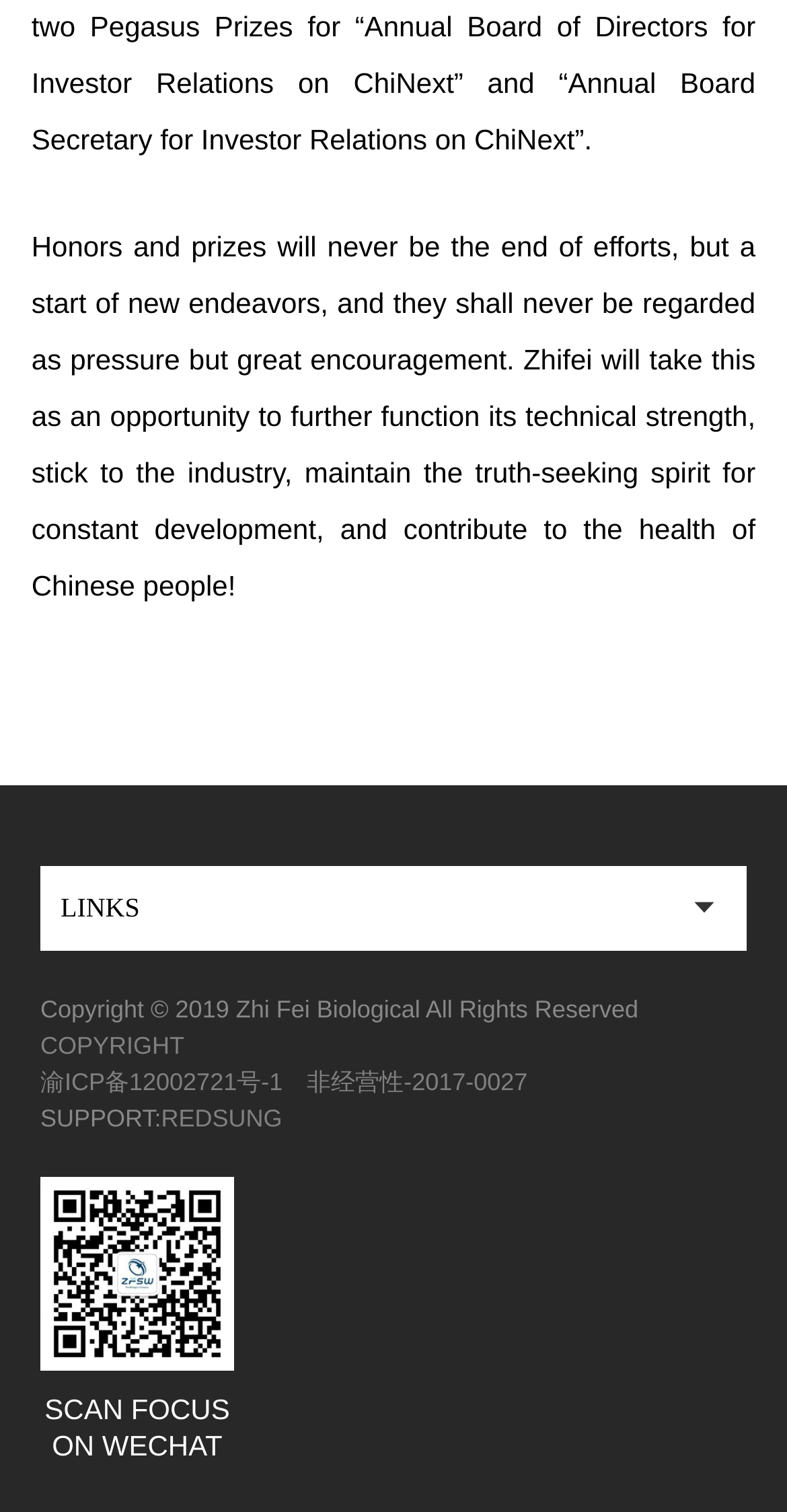Please reply to the following question using a single word or phrase: 
What is the copyright year?

2019